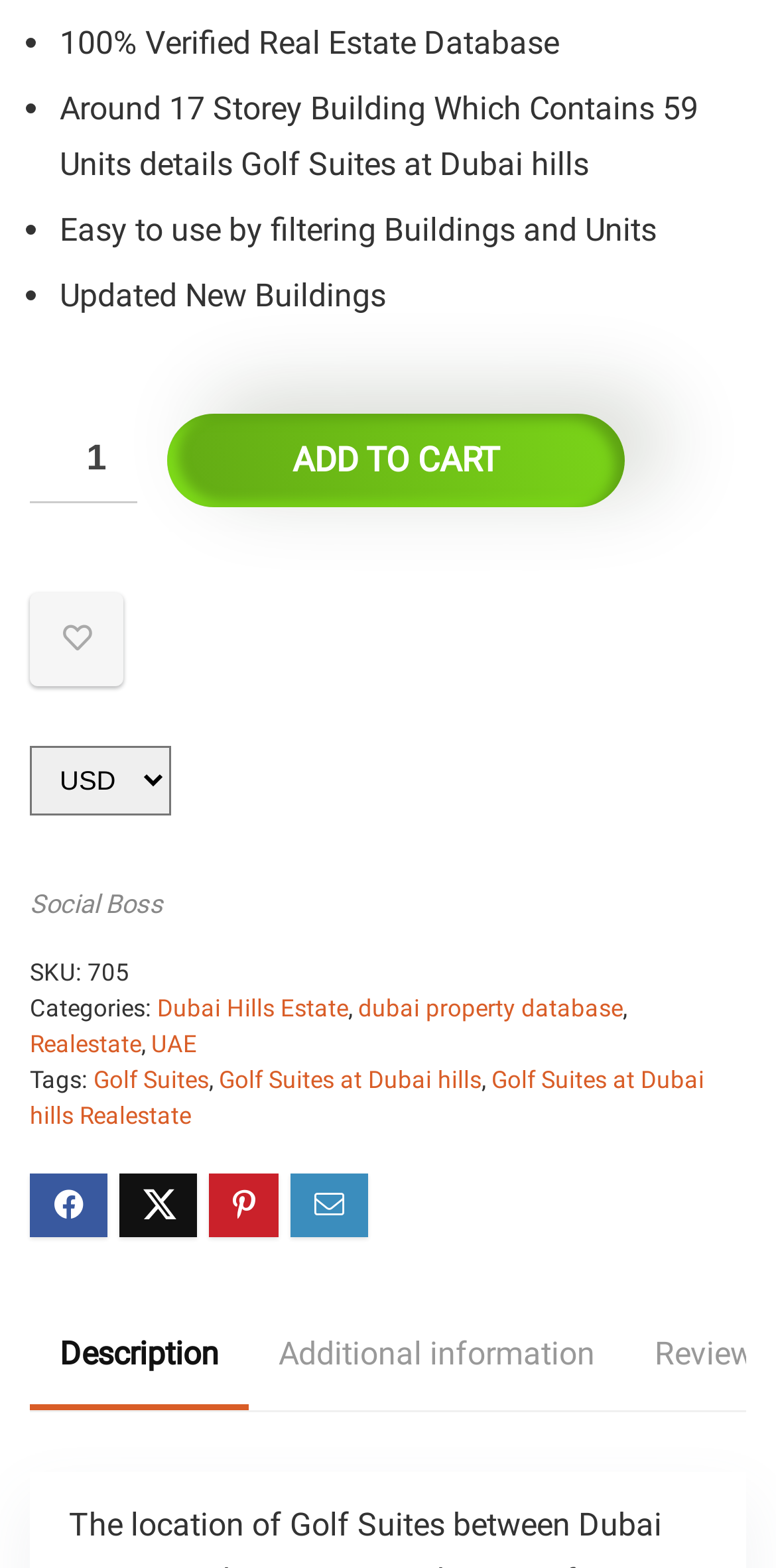Answer the question using only a single word or phrase: 
What is the name of the real estate database?

100% Verified Real Estate Database